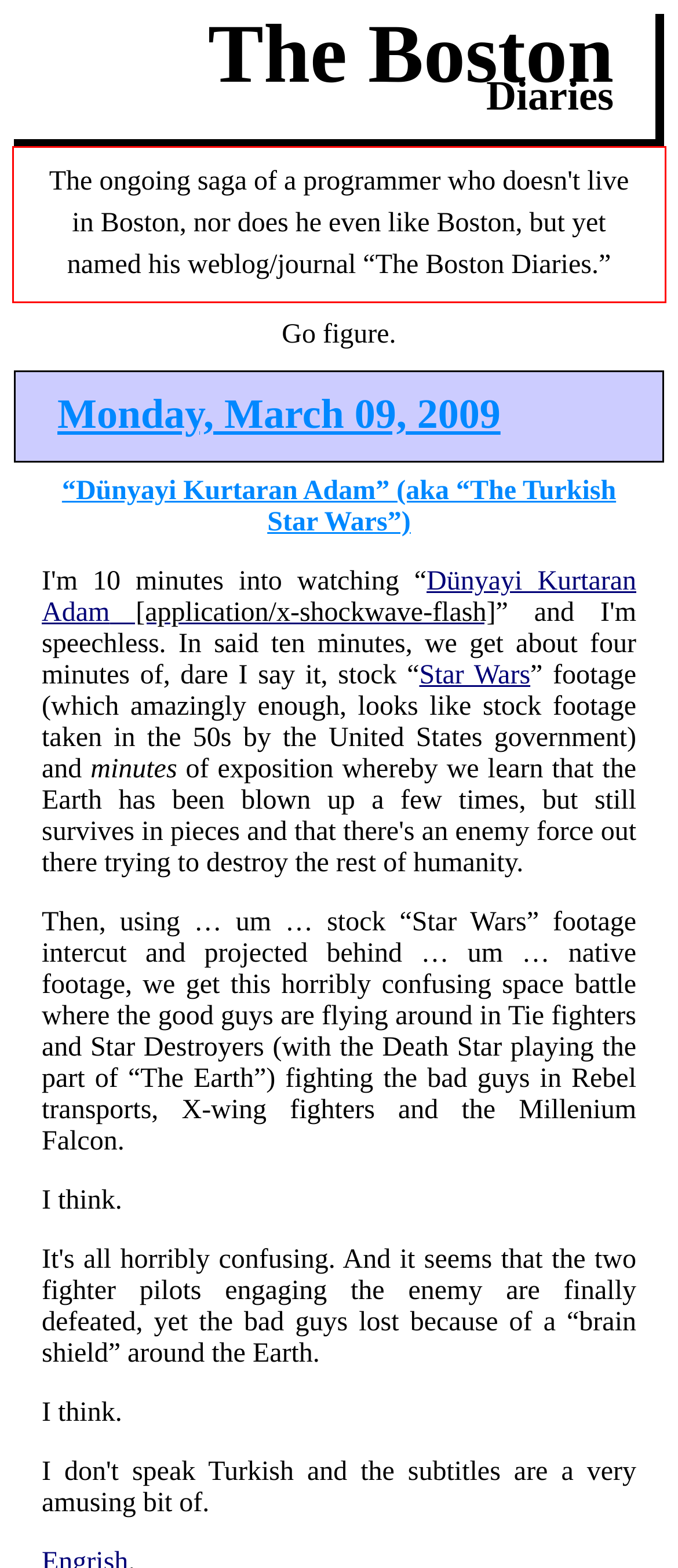Please perform OCR on the text within the red rectangle in the webpage screenshot and return the text content.

The ongoing saga of a programmer who doesn't live in Boston, nor does he even like Boston, but yet named his weblog/journal “The Boston Diaries.”